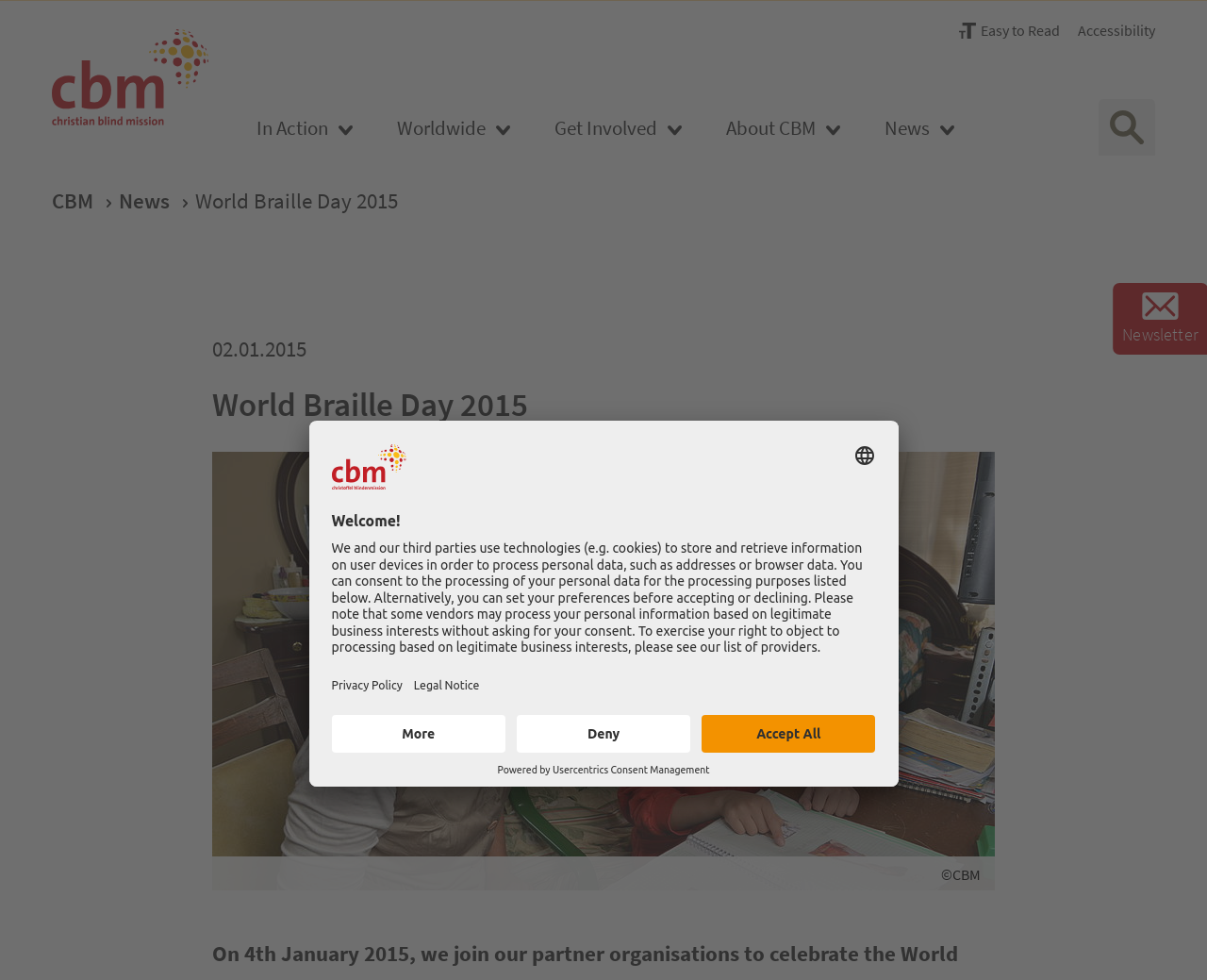Find and provide the bounding box coordinates for the UI element described here: "Get Involved". The coordinates should be given as four float numbers between 0 and 1: [left, top, right, bottom].

[0.443, 0.111, 0.582, 0.16]